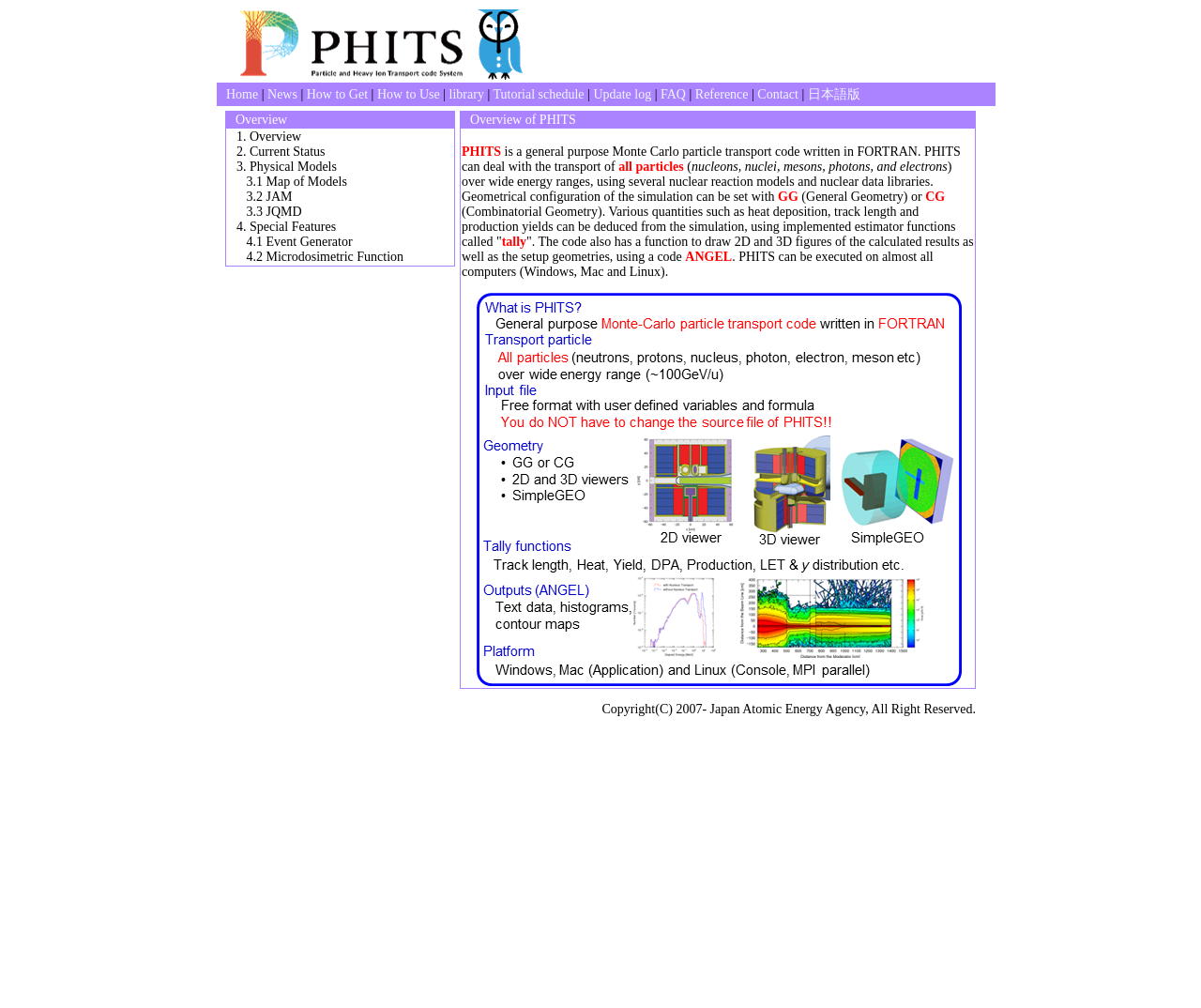Identify the bounding box for the described UI element. Provide the coordinates in (top-left x, top-left y, bottom-right x, bottom-right y) format with values ranging from 0 to 1: News

[0.223, 0.087, 0.248, 0.101]